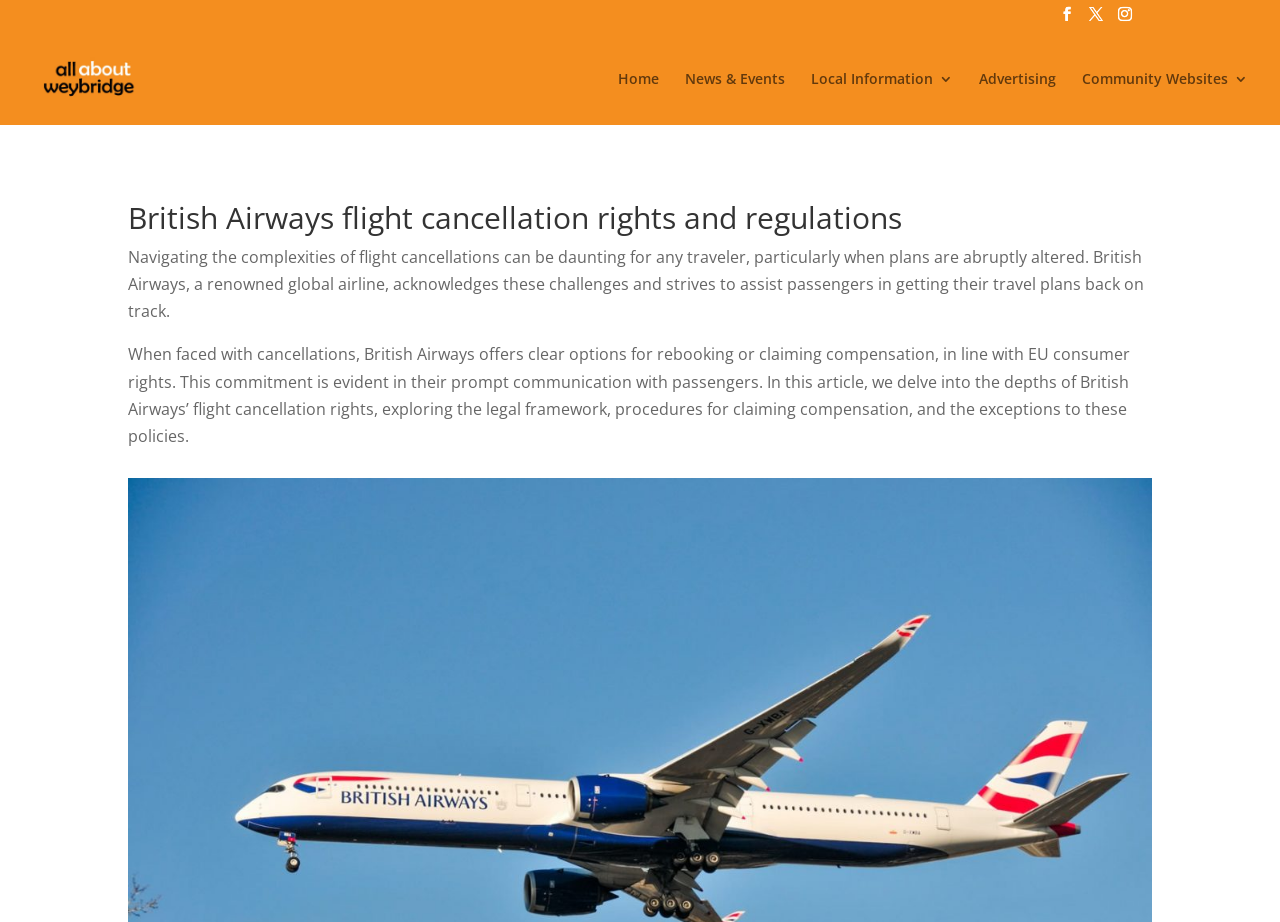Select the bounding box coordinates of the element I need to click to carry out the following instruction: "Click the Community Websites 3 link".

[0.845, 0.078, 0.975, 0.135]